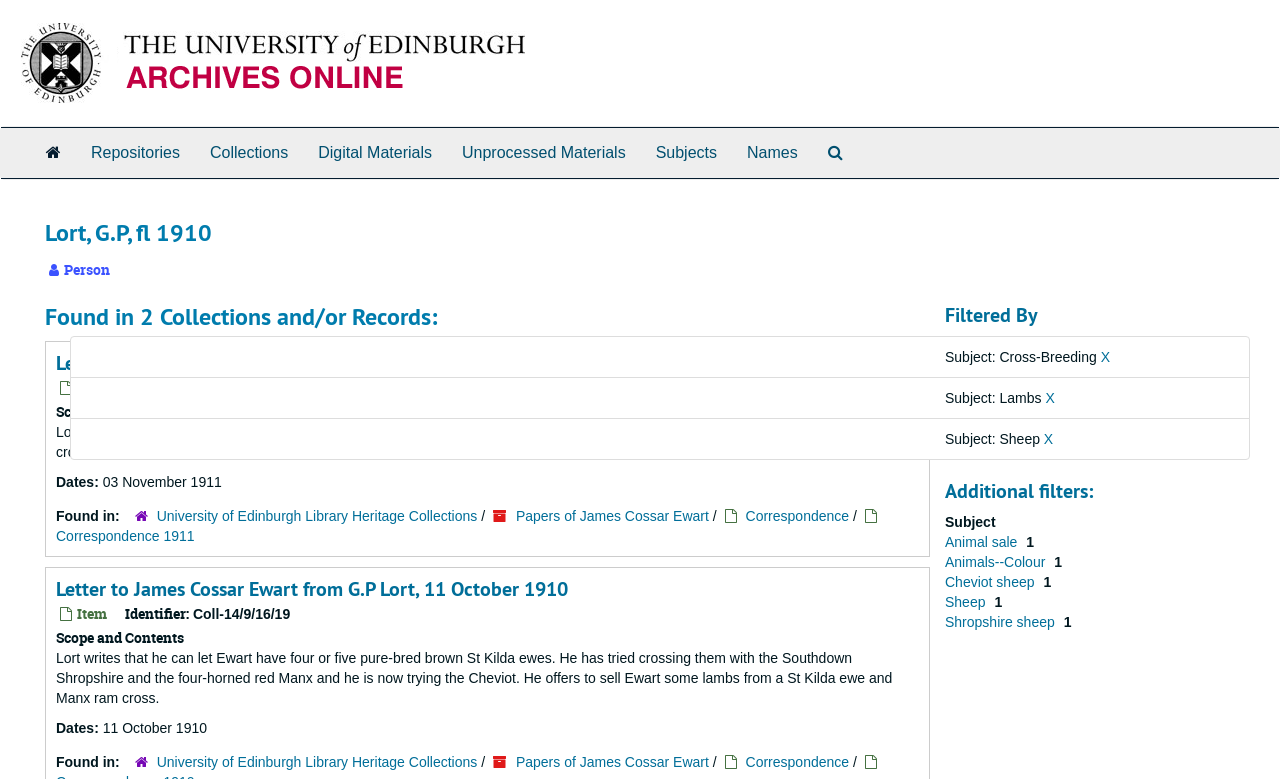Identify the bounding box coordinates of the section that should be clicked to achieve the task described: "View Letter to James Cossar Ewart from G.P Lort, 03 November 1911".

[0.044, 0.449, 0.459, 0.482]